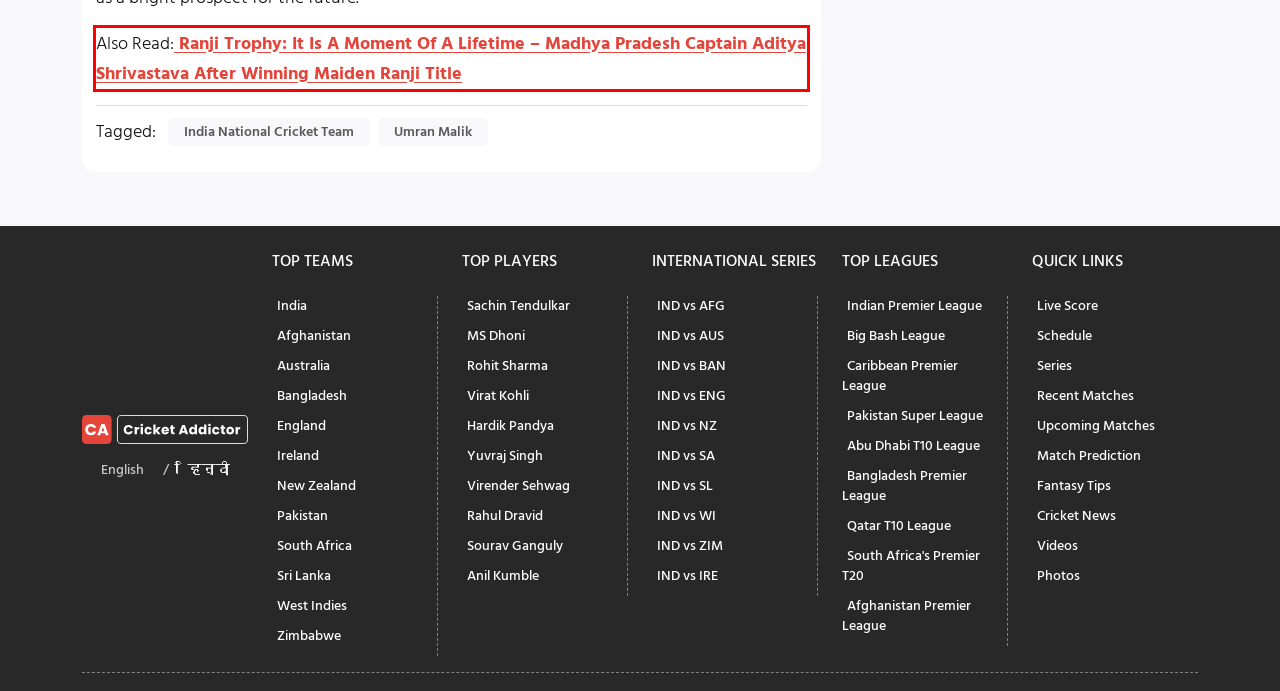Analyze the screenshot of the webpage and extract the text from the UI element that is inside the red bounding box.

Also Read: Ranji Trophy: It Is A Moment Of A Lifetime – Madhya Pradesh Captain Aditya Shrivastava After Winning Maiden Ranji Title